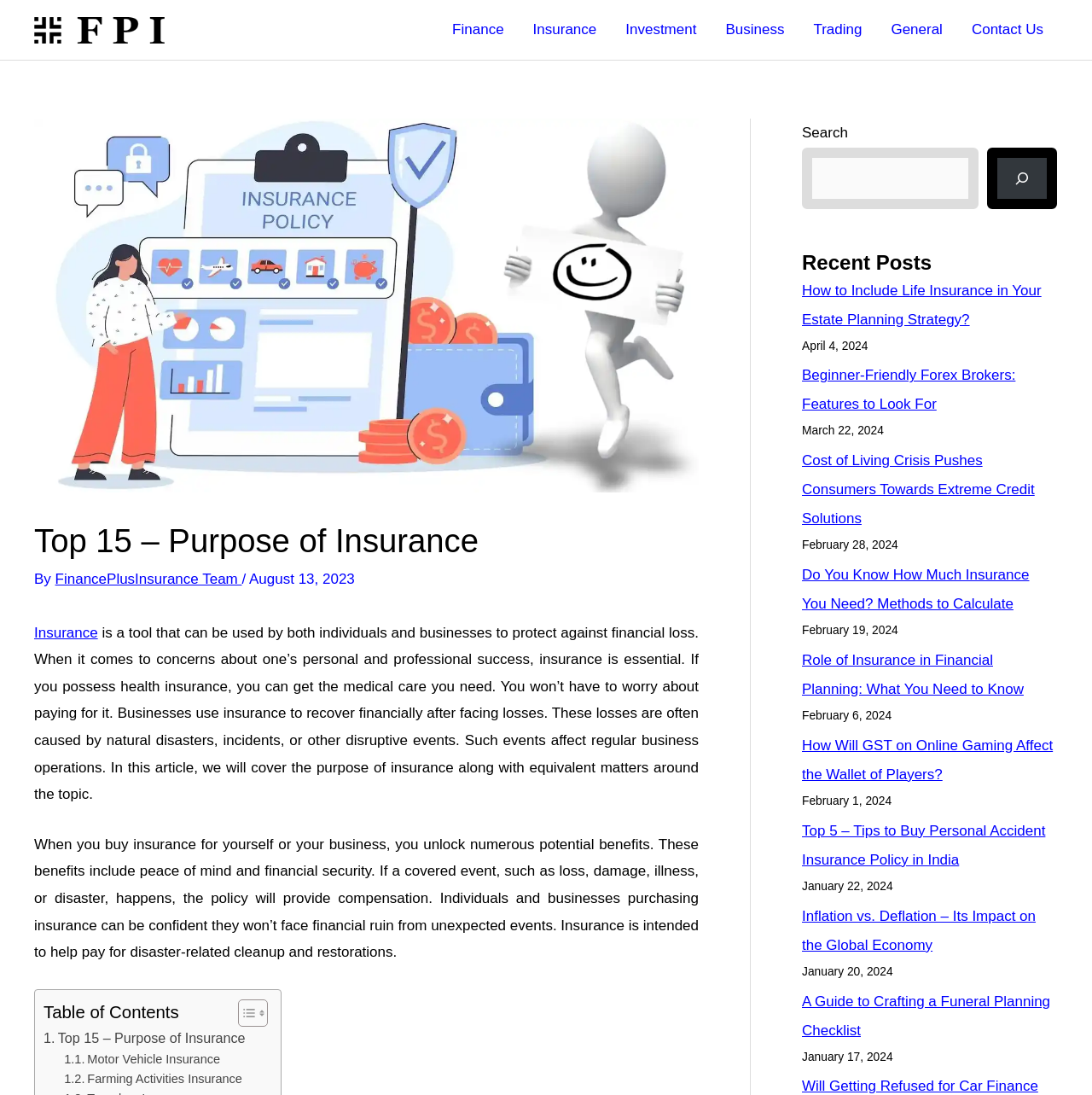Using floating point numbers between 0 and 1, provide the bounding box coordinates in the format (top-left x, top-left y, bottom-right x, bottom-right y). Locate the UI element described here: Farming Activities Insurance

[0.059, 0.977, 0.222, 0.995]